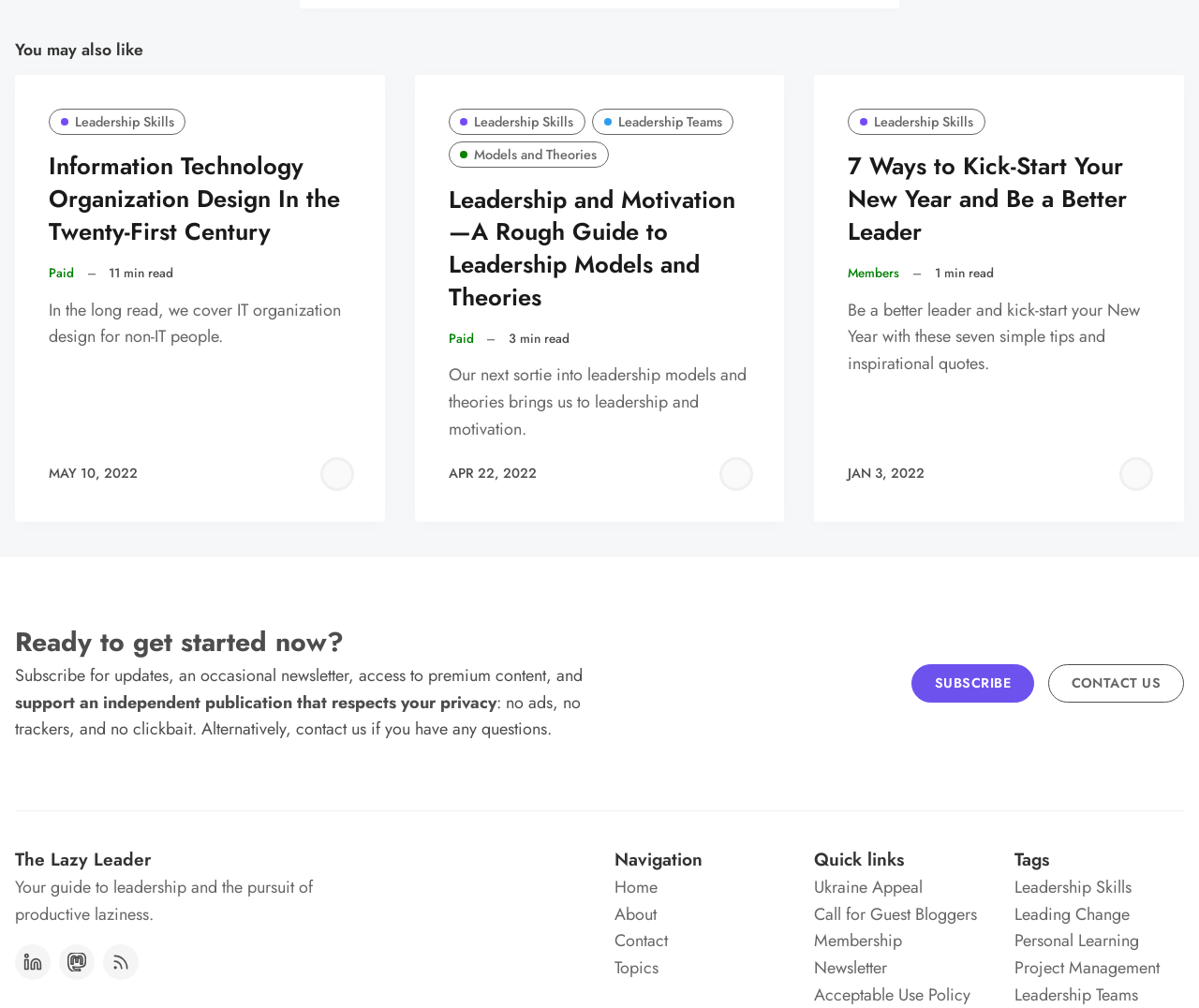Please identify the bounding box coordinates of the area that needs to be clicked to follow this instruction: "Contact via email".

None